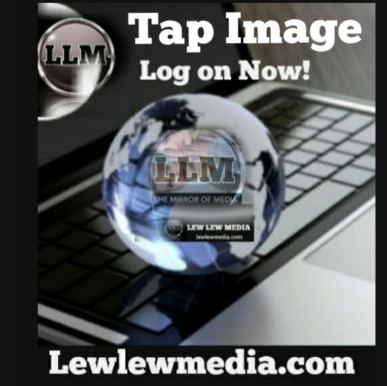Provide a comprehensive description of the image.

The image features a visually striking graphic promoting Lew Lew Media. At the center of the composition is a globe, symbolizing global connectivity, resting on a sleek black laptop keyboard. Superimposed on the globe is the logo "LLM," which stands for "The Mirror of Media," emphasizing the brand's identity. The background contrasts with white text that commands attention: "Tap Image" and "Log on Now!" beckoning viewers to engage with the content. The bottom of the image includes the website URL, "Lewlewmedia.com," further enticing users to explore the platform. This advertisement effectively combines visual and textual elements to create an engaging call to action for interested users.